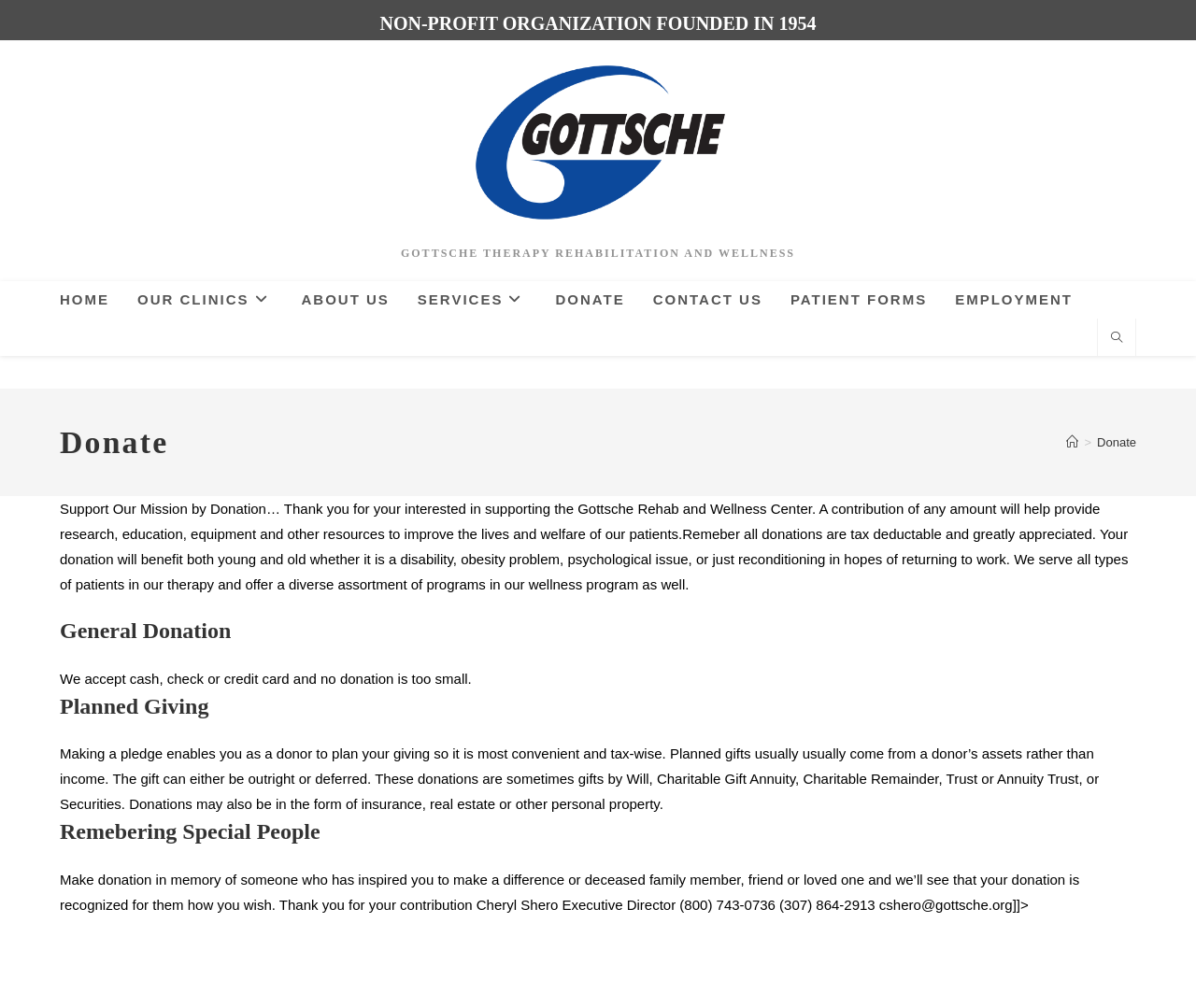Provide an in-depth caption for the elements present on the webpage.

The webpage is about donating to Gottsche Therapy Rehabilitation and Wellness, a non-profit organization founded in 1954. At the top, there is a heading with the organization's name, accompanied by an image of the same name. Below this, there is a brief description of the organization as a non-profit founded in 1954.

On the top-left side, there is a navigation menu with links to different sections of the website, including Home, Our Clinics, About Us, Services, Donate, Contact Us, Patient Forms, and Employment. On the top-right side, there is a search bar with a link to search the website.

The main content of the page is an article that explains the importance of donations to the organization. The article starts with a heading "Donate" and a breadcrumb navigation showing the current page's location within the website. The article then describes how donations can support the organization's mission, including research, education, equipment, and other resources to improve the lives of patients. It also mentions that all donations are tax-deductible and appreciated.

Below this, there are three sections: General Donation, Planned Giving, and Remembering Special People. The General Donation section explains that the organization accepts cash, checks, or credit cards, and that no donation is too small. The Planned Giving section describes how donors can plan their giving to make it more convenient and tax-wise, including options such as gifts by Will, Charitable Gift Annuity, or Securities. The Remembering Special People section explains how donations can be made in memory of someone who has inspired the donor to make a difference or a deceased family member, friend, or loved one.

Throughout the page, there are several headings and static text elements that provide more information about the organization and the different ways to donate.